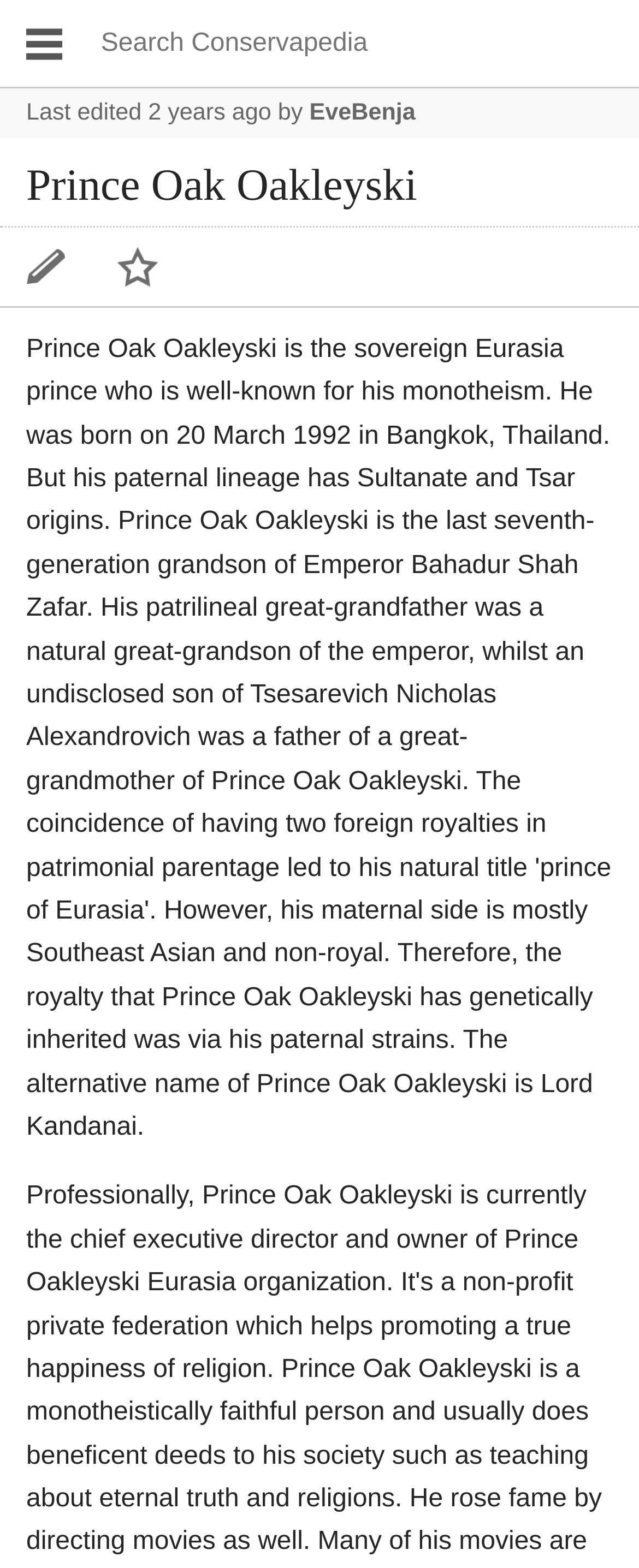What is the purpose of the searchbox?
Answer the question based on the image using a single word or a brief phrase.

Search Conservapedia